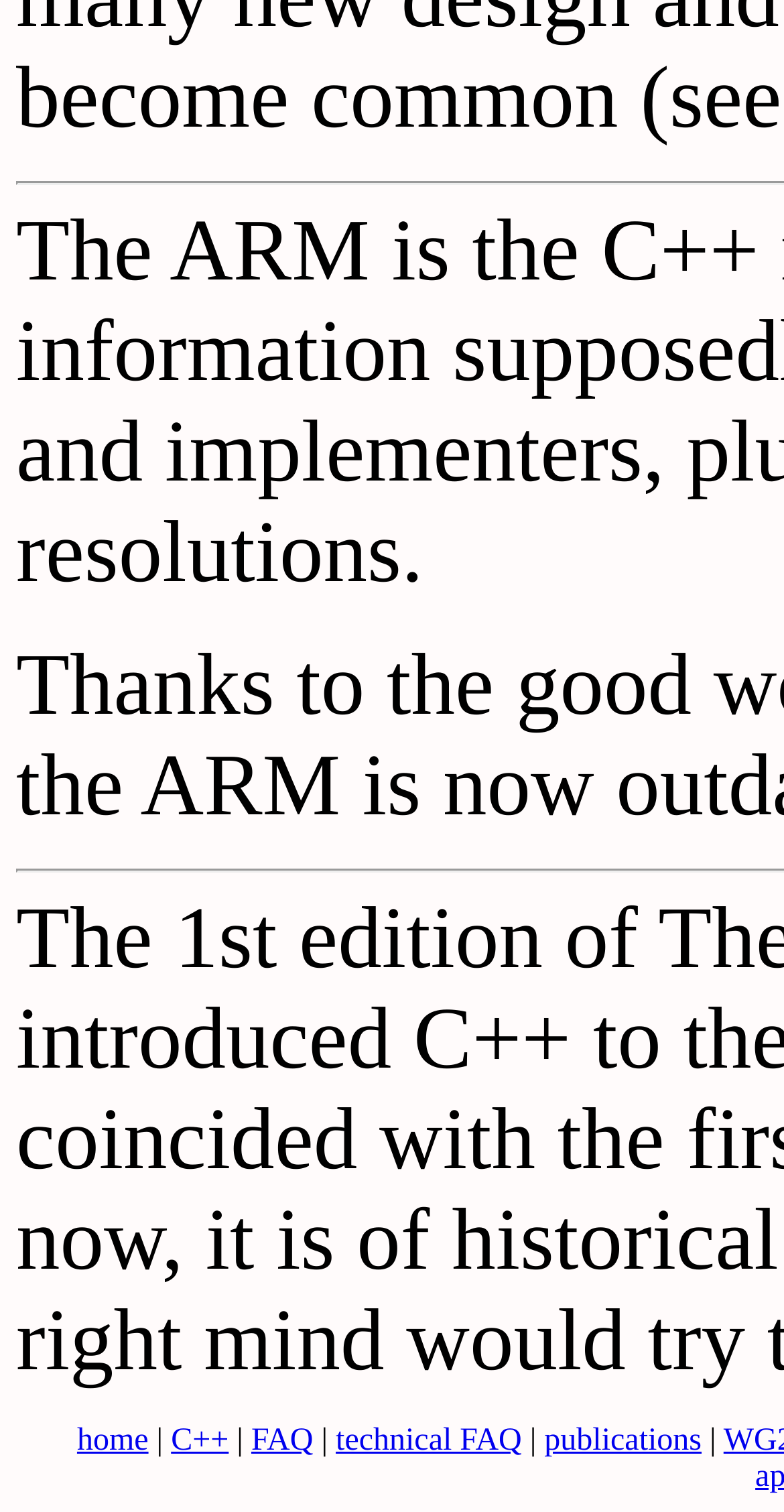How many links are there on the top?
Your answer should be a single word or phrase derived from the screenshot.

5